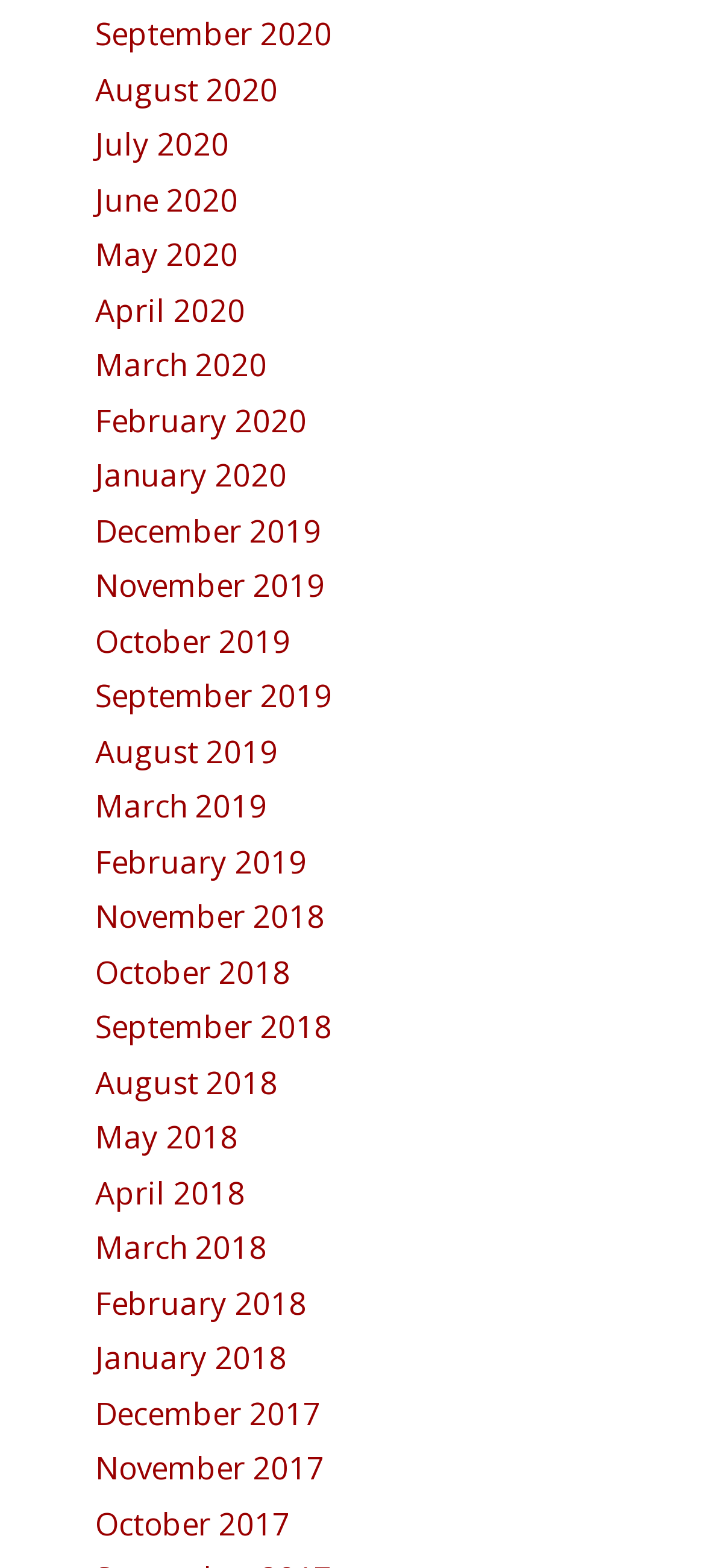Find the bounding box coordinates of the area to click in order to follow the instruction: "View January 2018".

[0.135, 0.853, 0.407, 0.879]